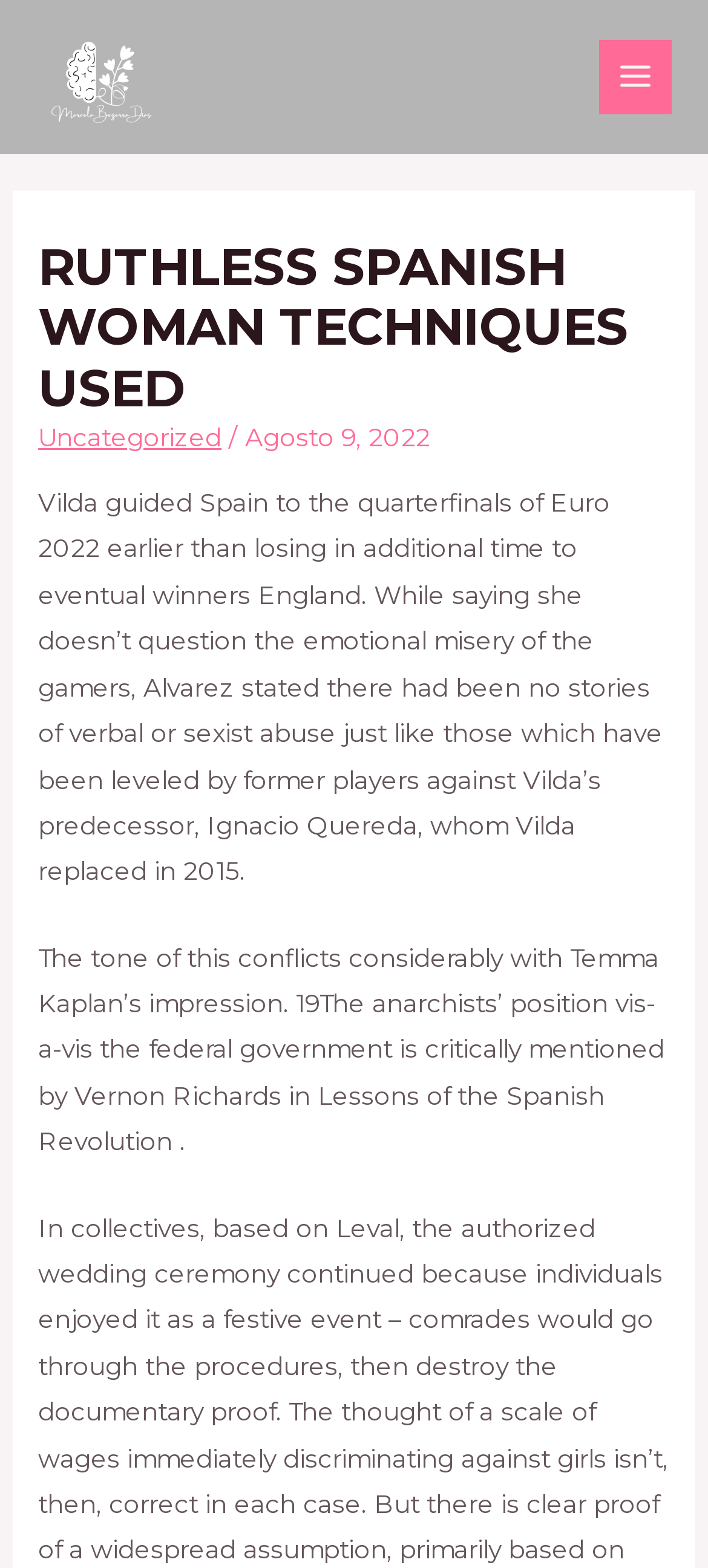Determine the bounding box for the UI element described here: "Main Menu".

[0.845, 0.026, 0.949, 0.072]